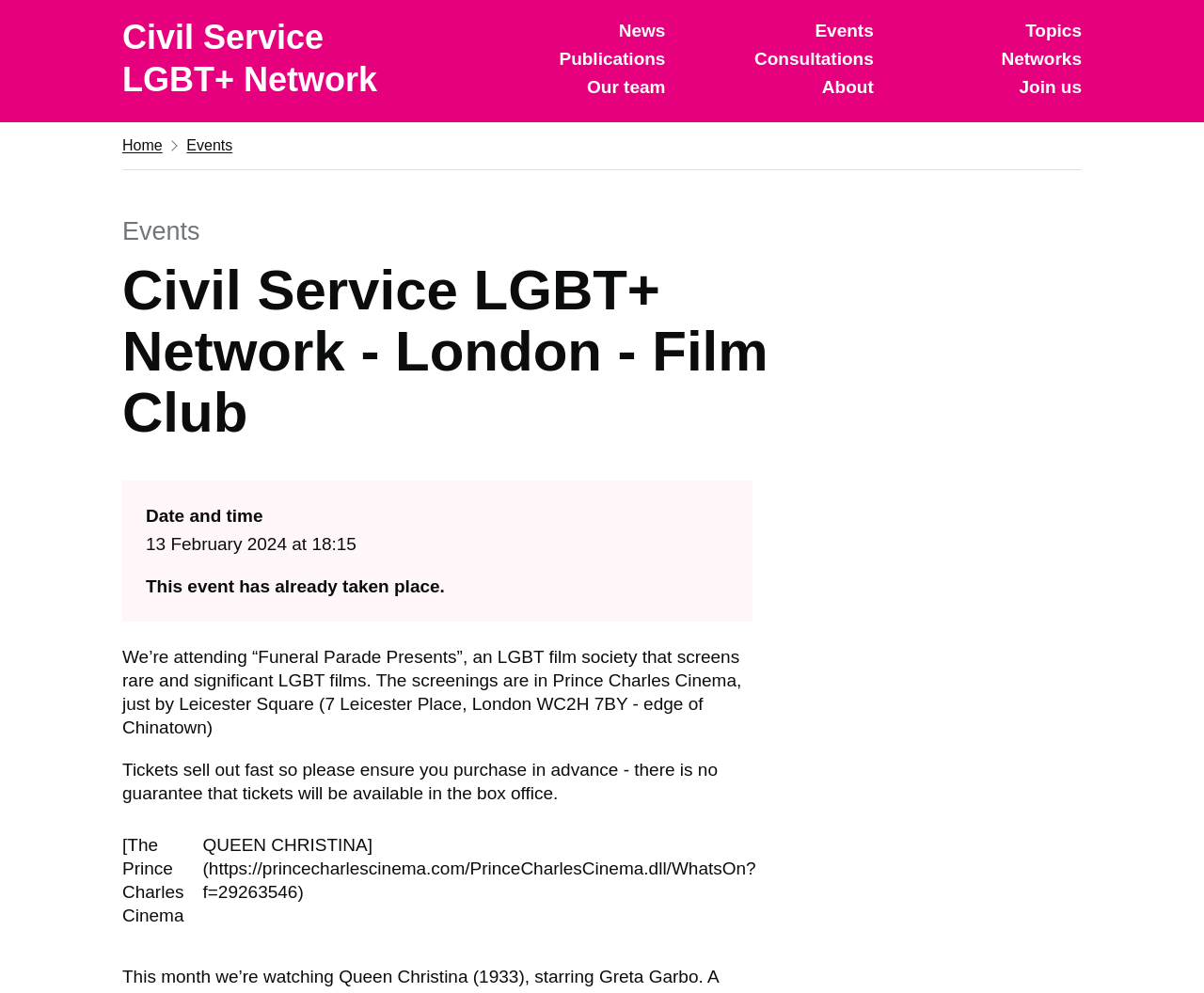Use a single word or phrase to answer this question: 
What is the date and time of the event?

13 February 2024 at 18:15